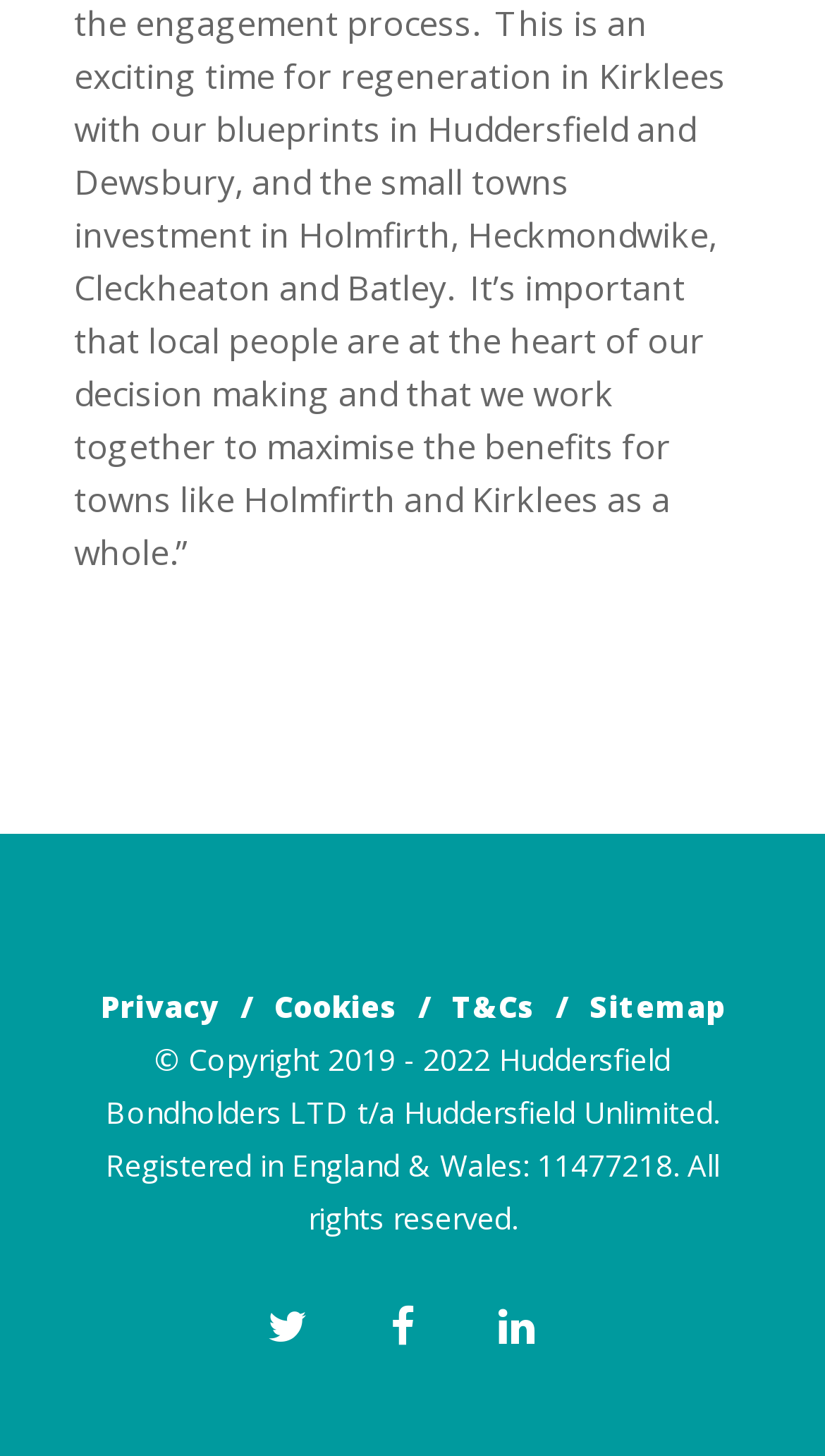Based on the element description: "Sitemap", identify the UI element and provide its bounding box coordinates. Use four float numbers between 0 and 1, [left, top, right, bottom].

[0.714, 0.677, 0.878, 0.705]